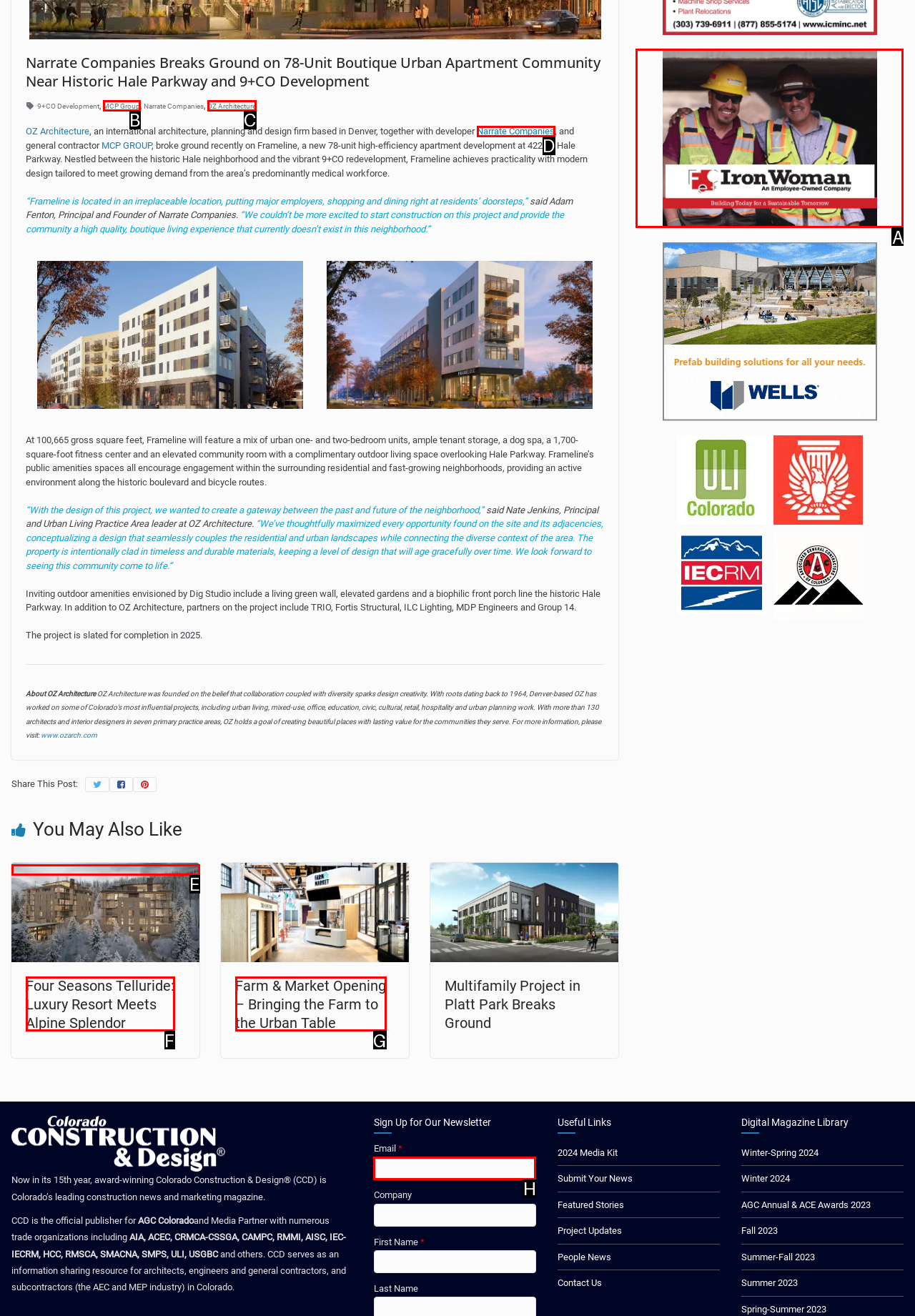Using the provided description: parent_node: Email * name="signup[email]", select the most fitting option and return its letter directly from the choices.

H